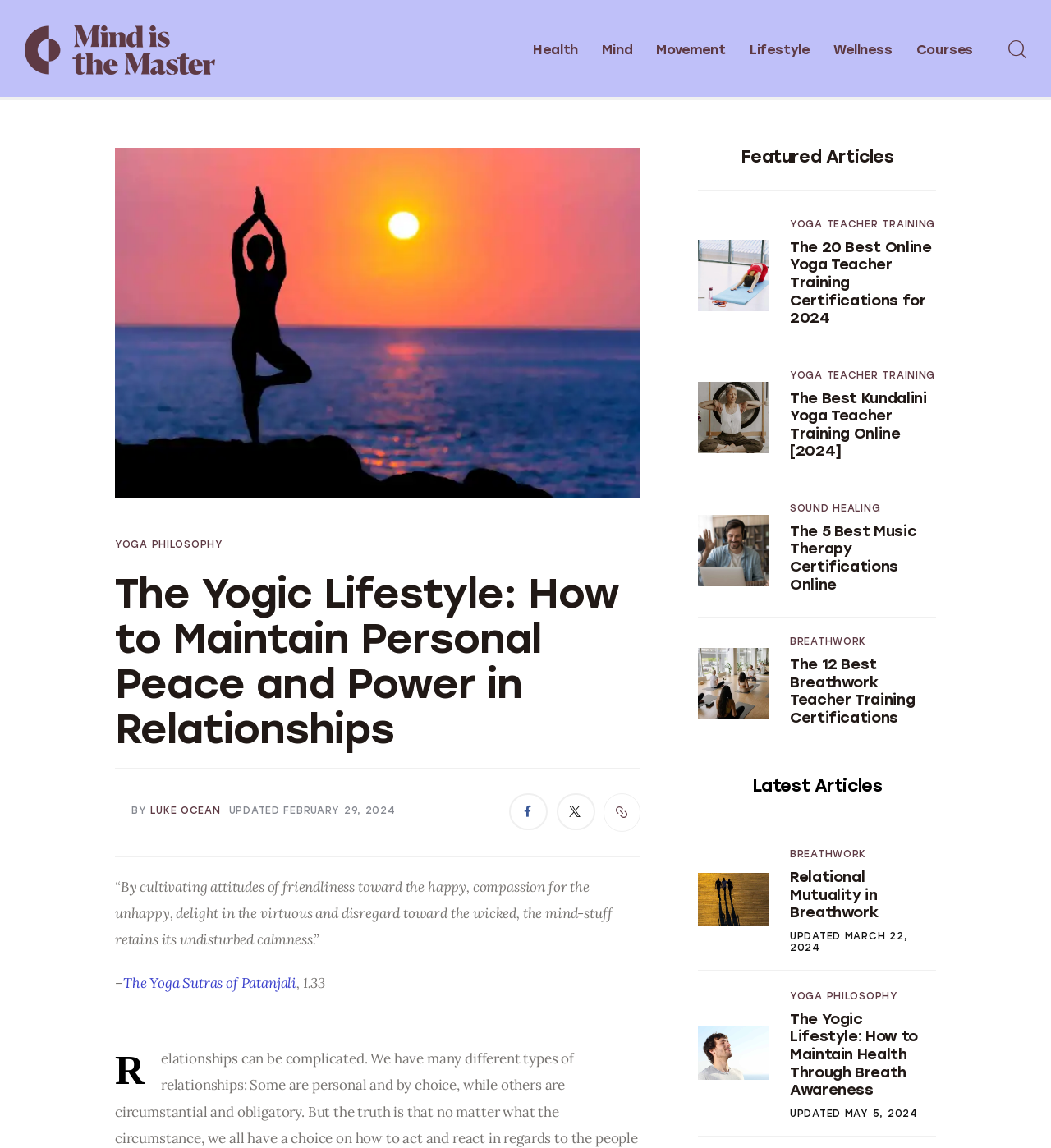Identify the coordinates of the bounding box for the element that must be clicked to accomplish the instruction: "Click on USAFA BLOG".

None